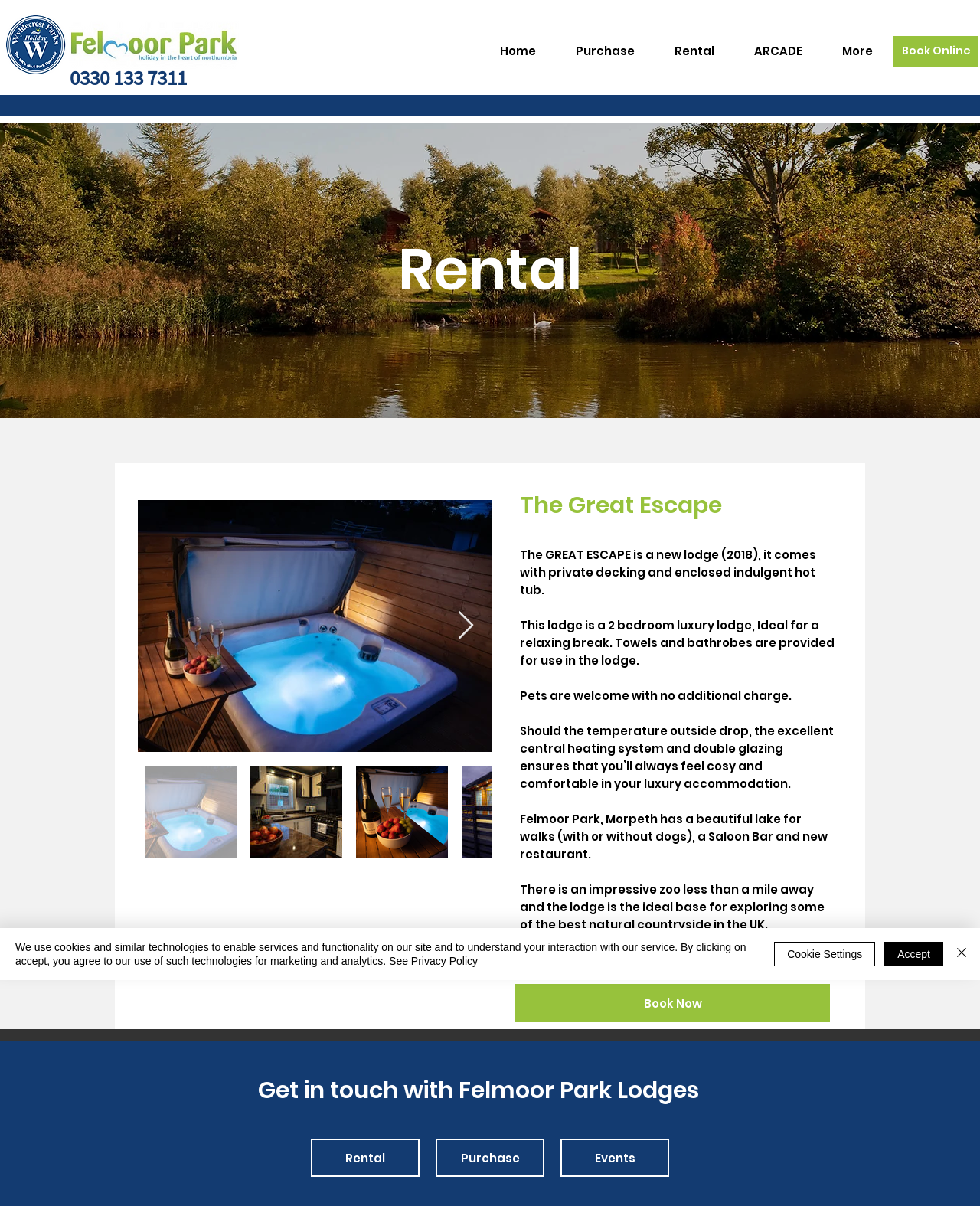Provide the bounding box coordinates of the HTML element this sentence describes: "See Privacy Policy". The bounding box coordinates consist of four float numbers between 0 and 1, i.e., [left, top, right, bottom].

[0.397, 0.792, 0.488, 0.802]